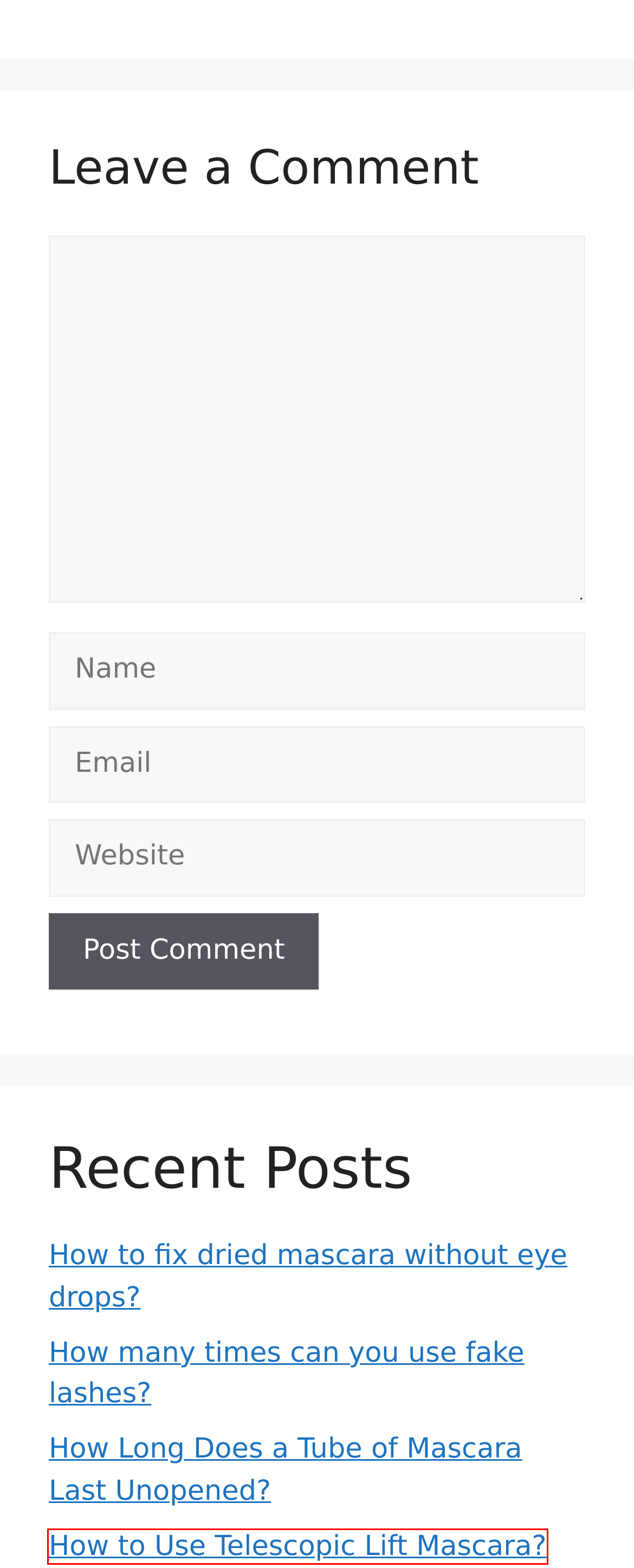Assess the screenshot of a webpage with a red bounding box and determine which webpage description most accurately matches the new page after clicking the element within the red box. Here are the options:
A. Lashes Guide - Lashes Guide
B. How to fix dried mascara without eye drops? - Lashes Guide
C. How to Use Telescopic Lift Mascara? - Lashes Guide
D. How Long Does a Tube of Mascara Last Unopened? - Lashes Guide
E. Lashes Guide -
F. What is a Tubing Mascara? - Lashes Guide
G. How many times can you use fake lashes? - Lashes Guide
H. How Do Magnetic Lashes Work? - Lashes Guide

C